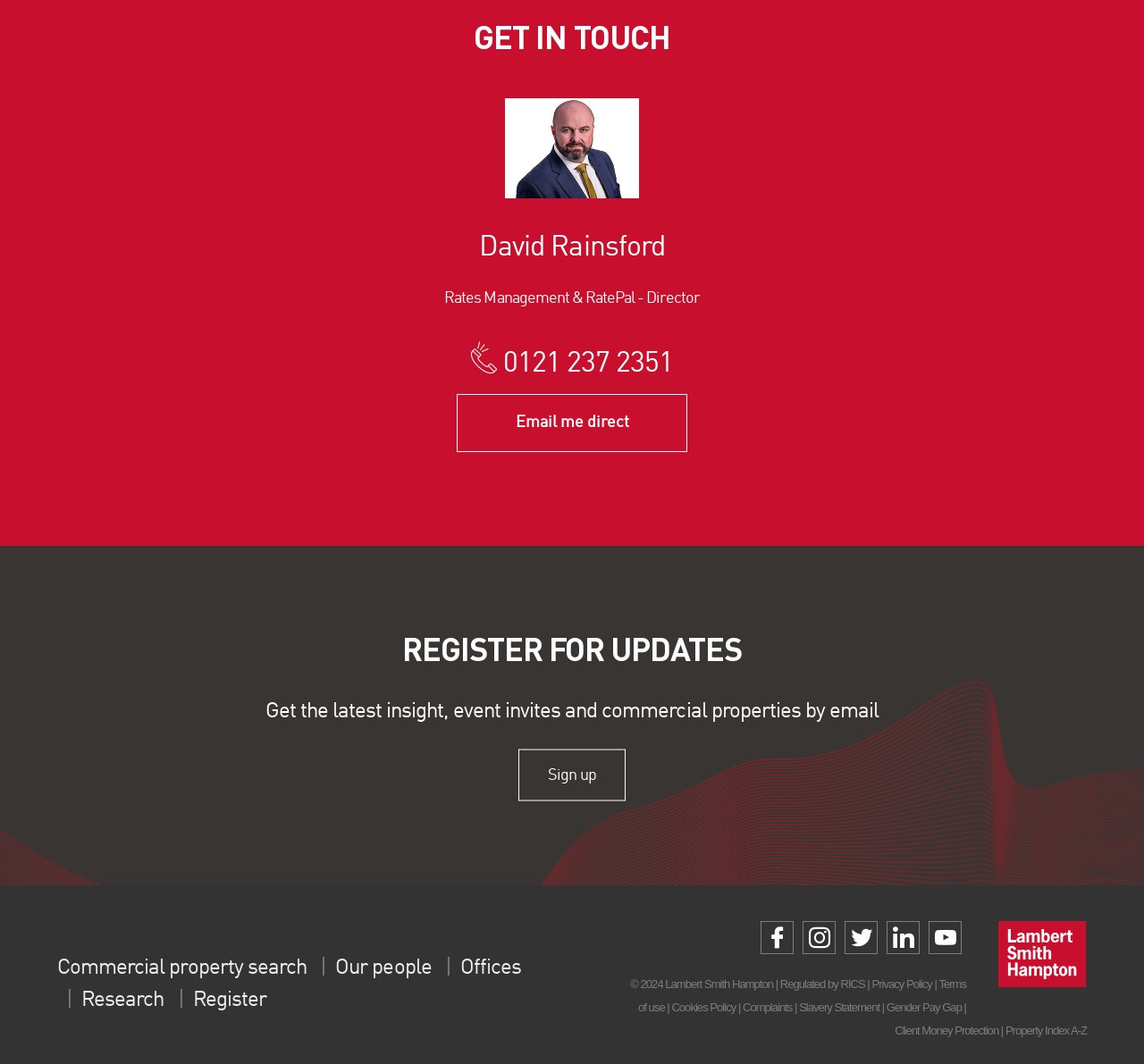Locate the bounding box coordinates of the clickable element to fulfill the following instruction: "Visit the Lambert Smith Hampton homepage". Provide the coordinates as four float numbers between 0 and 1 in the format [left, top, right, bottom].

[0.845, 0.866, 0.95, 0.955]